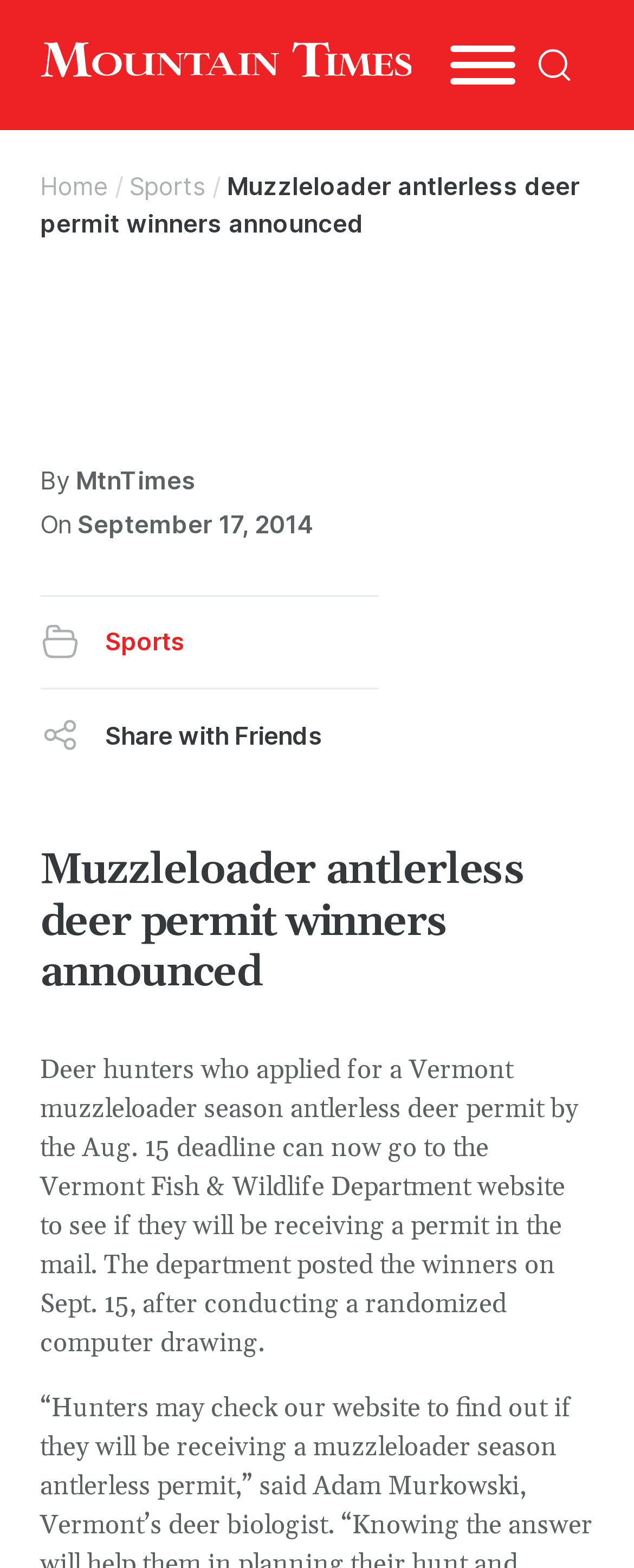Specify the bounding box coordinates of the region I need to click to perform the following instruction: "Search for something". The coordinates must be four float numbers in the range of 0 to 1, i.e., [left, top, right, bottom].

[0.814, 0.017, 0.937, 0.066]